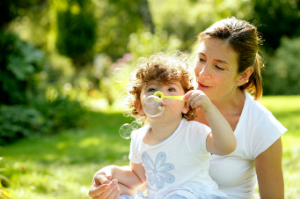Generate an elaborate caption for the given image.

In a sunlit garden filled with vibrant greenery, a joyful moment unfolds between a mother and her young daughter. The little girl, with curly hair, carefully blow bubbles, her face illuminated with excitement and curiosity. In front of her, delicate bubbles float gracefully in the air, reflecting the sunlight, while her mother watches closely, exuding warmth and affection as she enjoys this playful activity. The scene captures the essence of summer bonding and the simple joys of childhood, highlighting the importance of spending quality time together, especially during the carefree summer months.